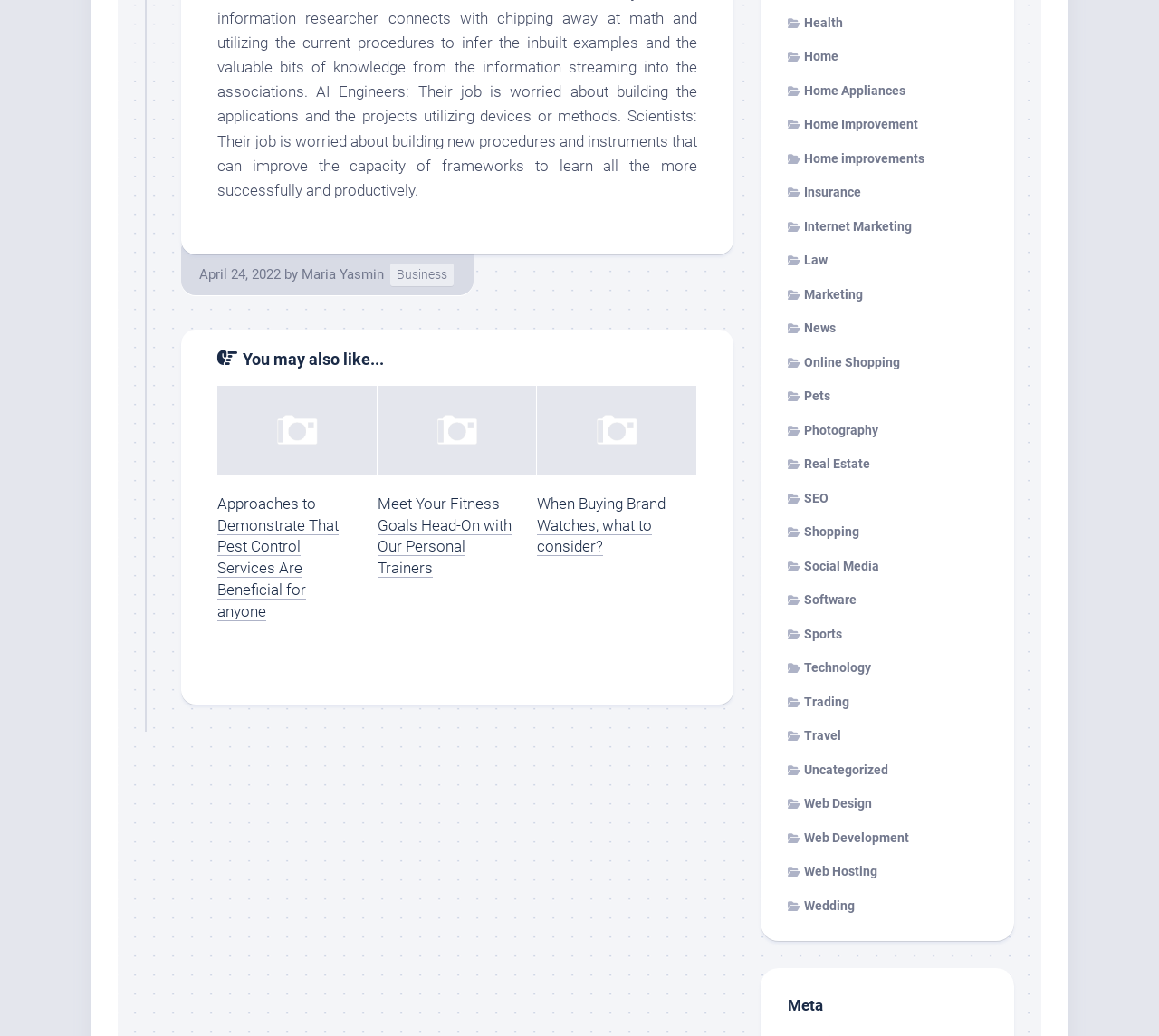Locate the bounding box coordinates of the element I should click to achieve the following instruction: "Click on 'Approaches to Demonstrate That Pest Control Services Are Beneficial for anyone'".

[0.188, 0.372, 0.325, 0.459]